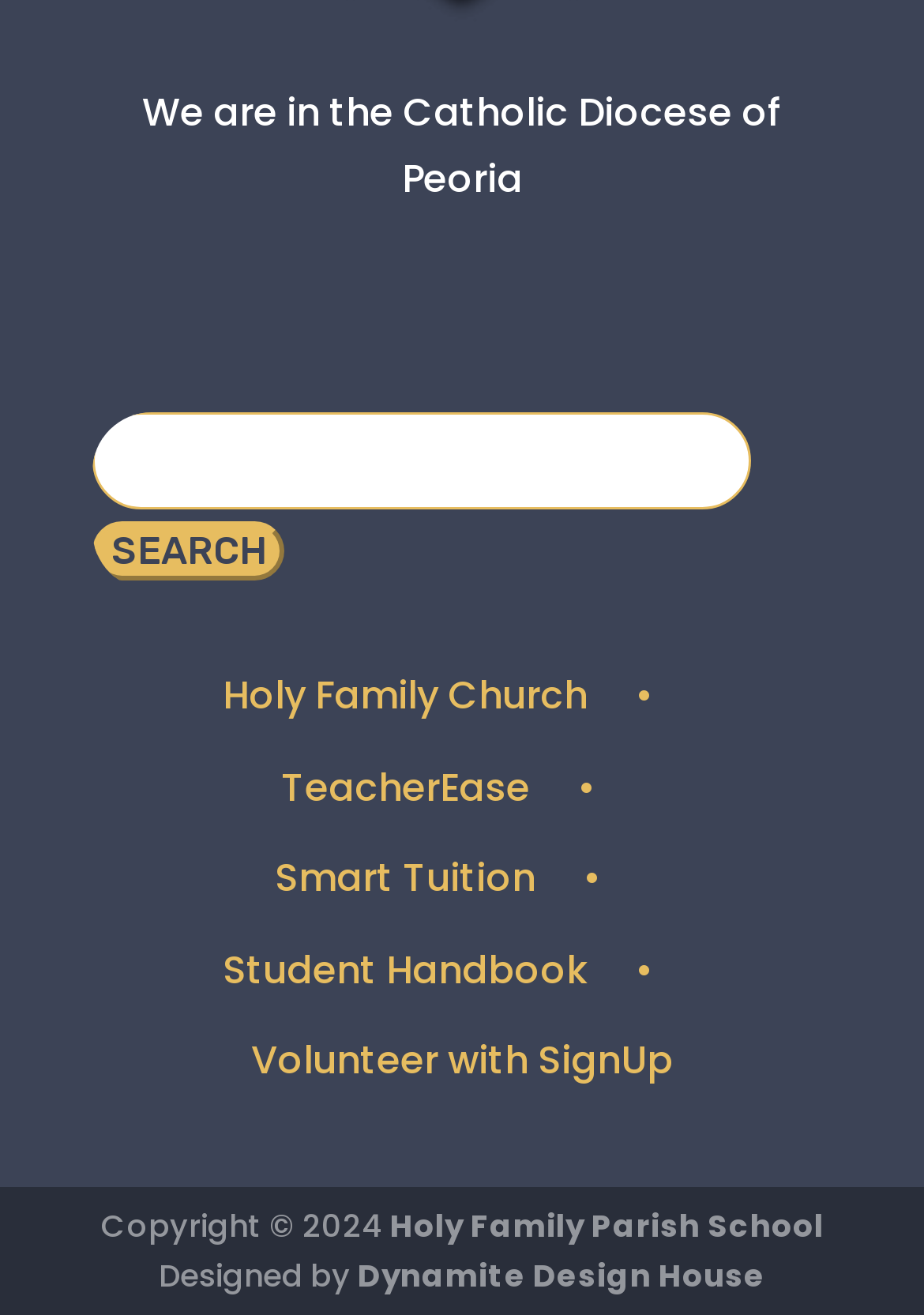How many links are there in the webpage?
Based on the visual, give a brief answer using one word or a short phrase.

6